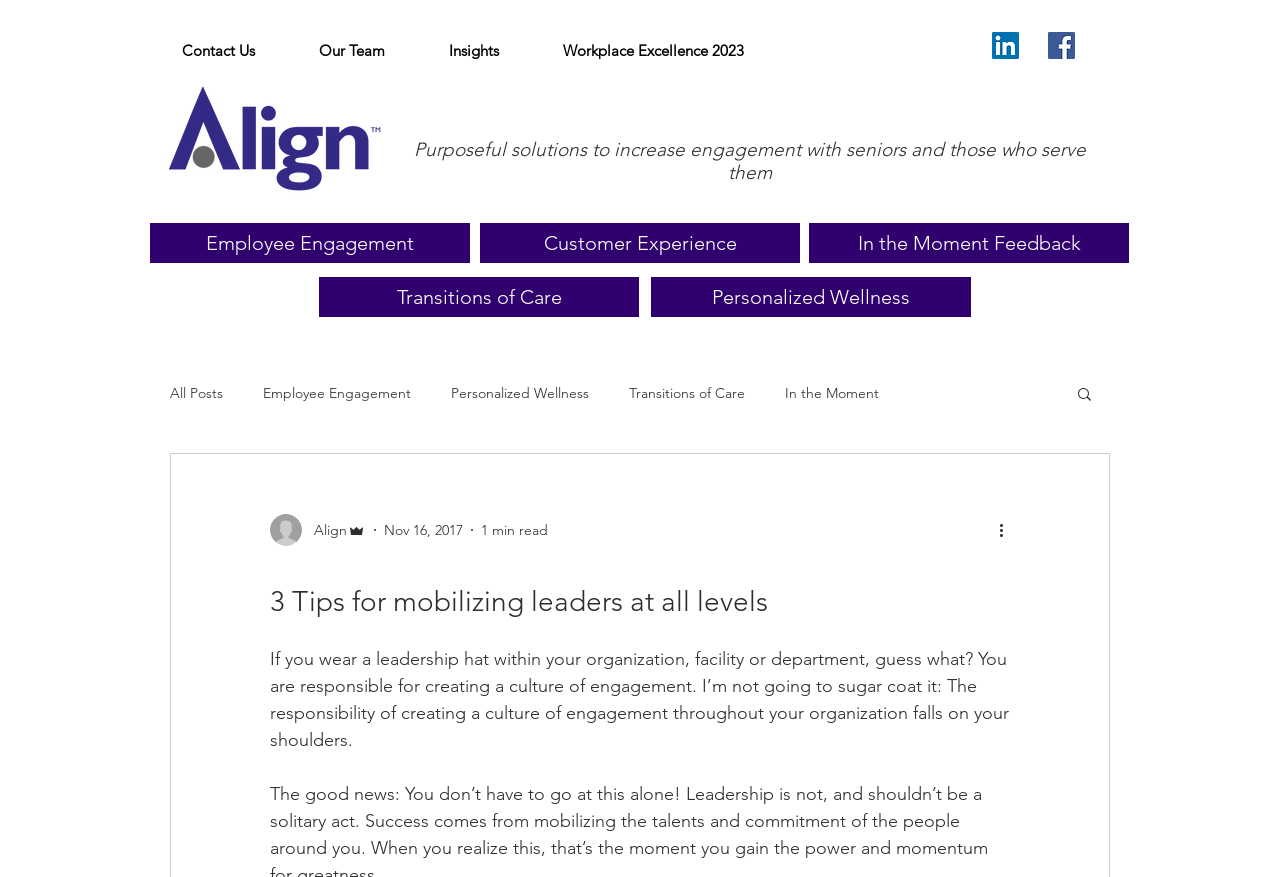Locate the bounding box coordinates of the element that needs to be clicked to carry out the instruction: "Read more about Employee Engagement". The coordinates should be given as four float numbers ranging from 0 to 1, i.e., [left, top, right, bottom].

[0.117, 0.254, 0.367, 0.3]